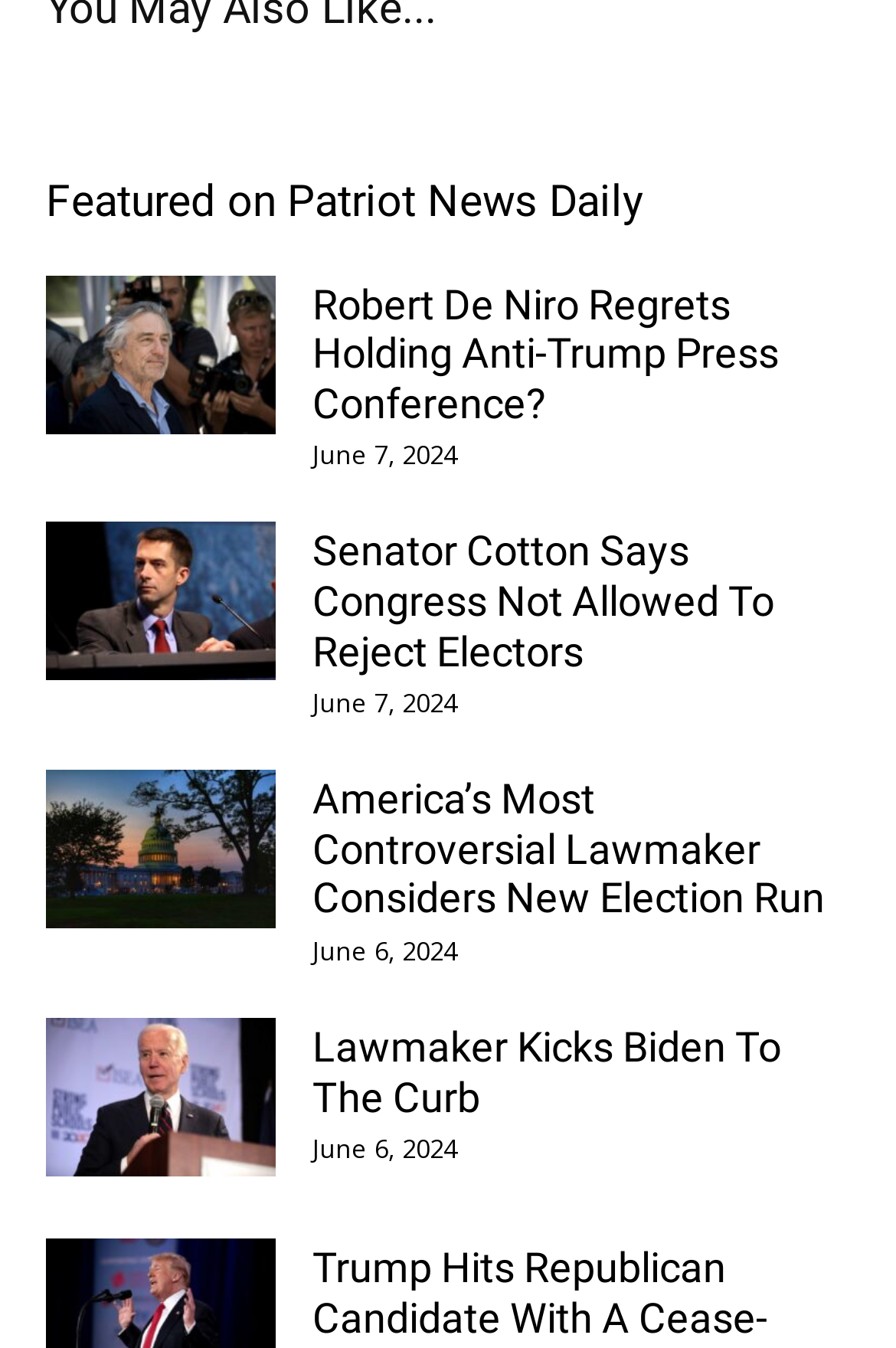What is the common theme of the articles?
Carefully analyze the image and provide a detailed answer to the question.

I analyzed the titles and content of the articles and found that they all relate to politics, suggesting that the common theme of the articles is politics.